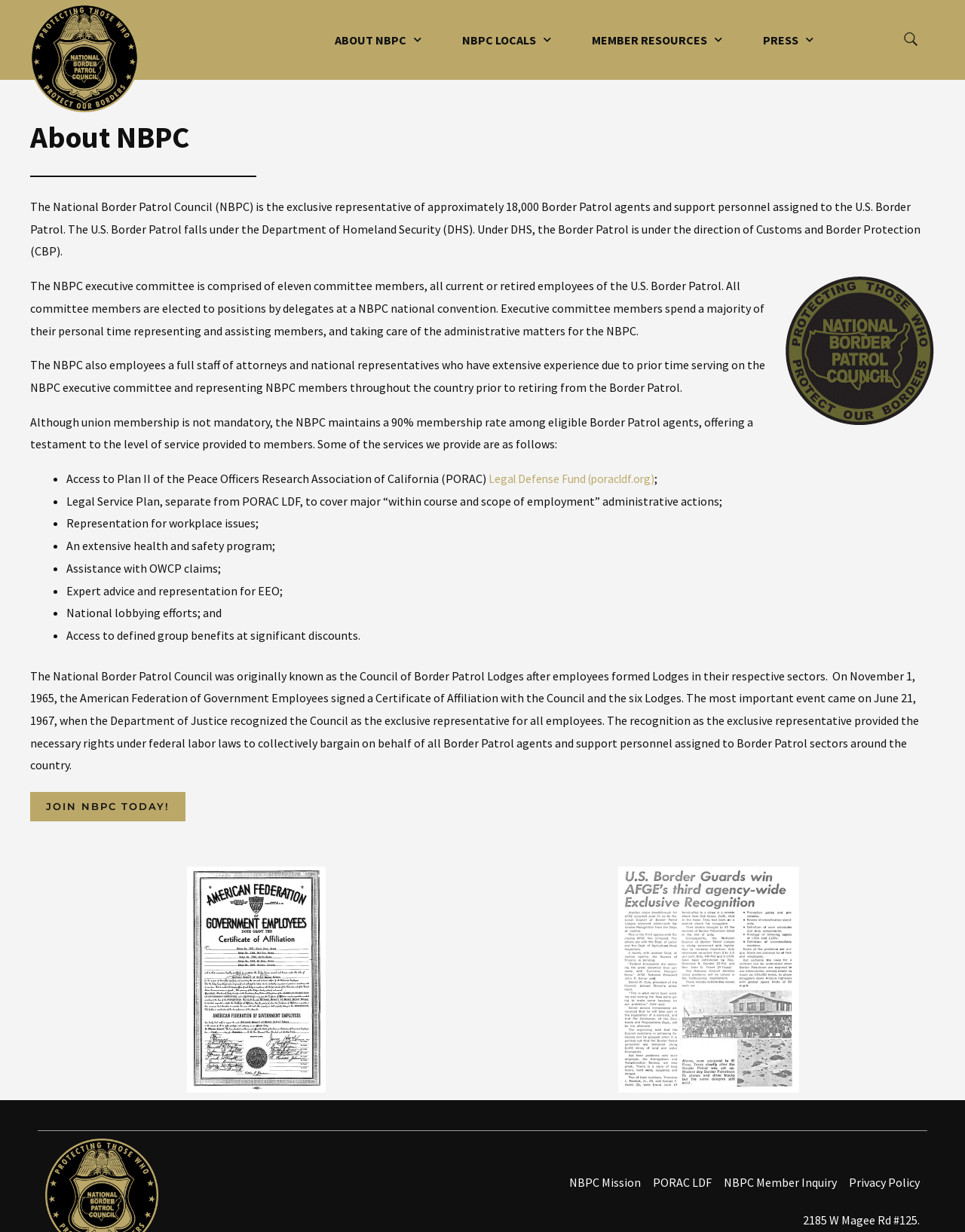Please determine the bounding box coordinates for the UI element described here. Use the format (top-left x, top-left y, bottom-right x, bottom-right y) with values bounded between 0 and 1: Press

[0.769, 0.018, 0.864, 0.046]